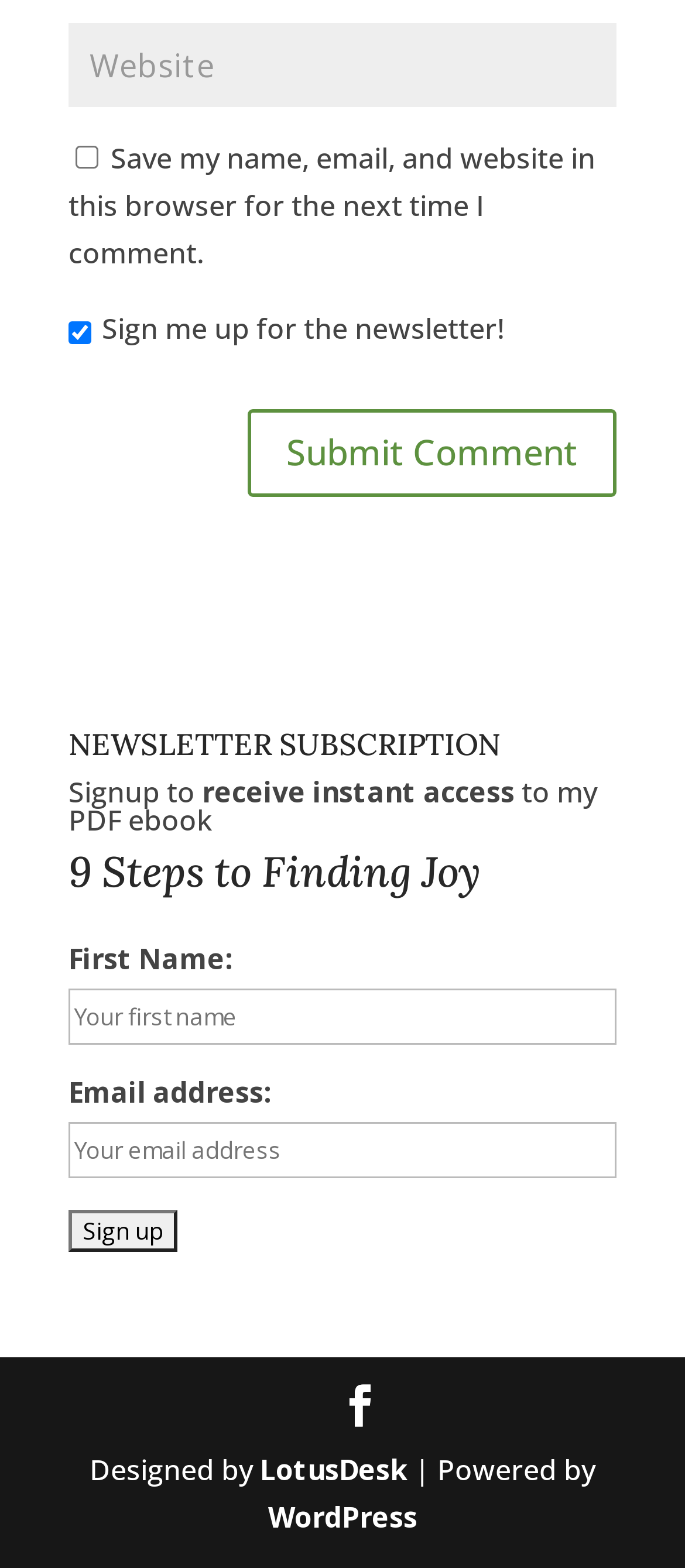Kindly provide the bounding box coordinates of the section you need to click on to fulfill the given instruction: "Visit LotusDesk".

[0.379, 0.925, 0.595, 0.949]